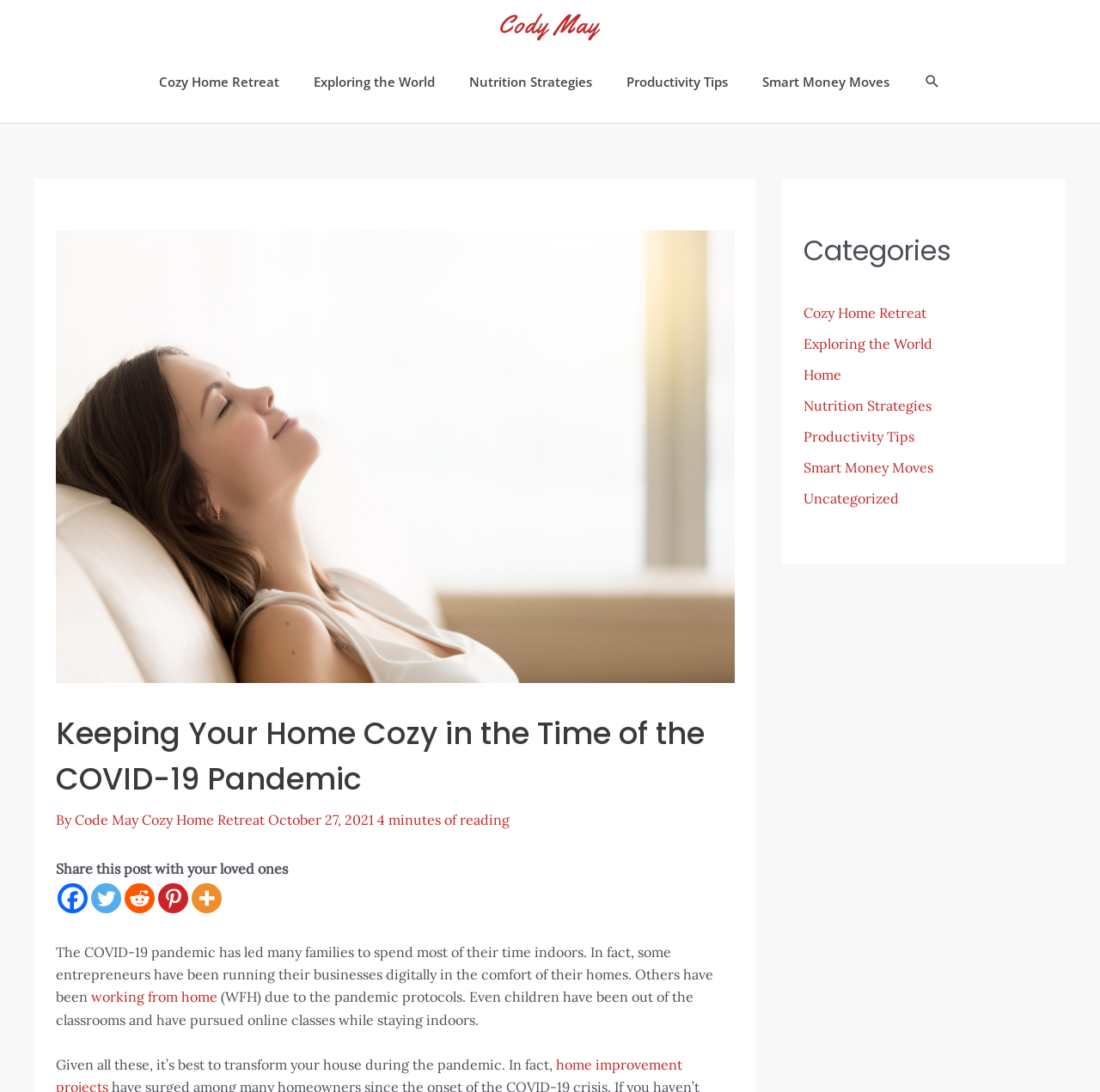Please find the main title text of this webpage.

Keeping Your Home Cozy in the Time of the COVID-19 Pandemic